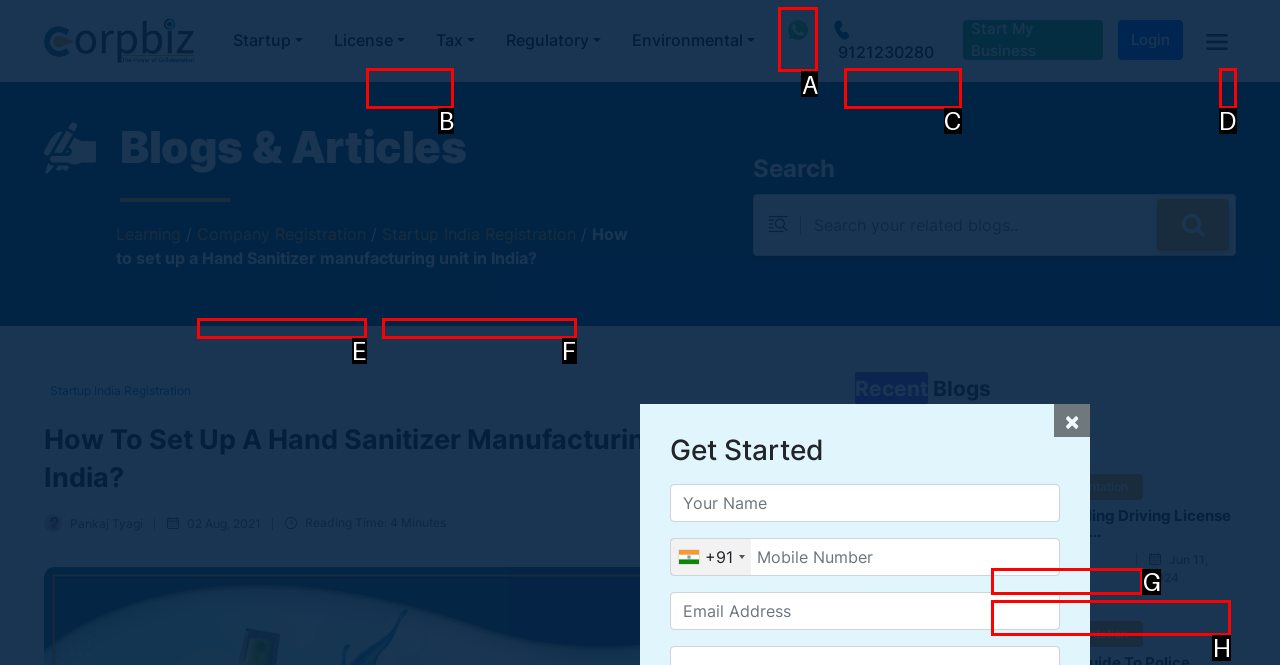What is the letter of the UI element you should click to Click on the 'Whatsapp Now' link? Provide the letter directly.

A